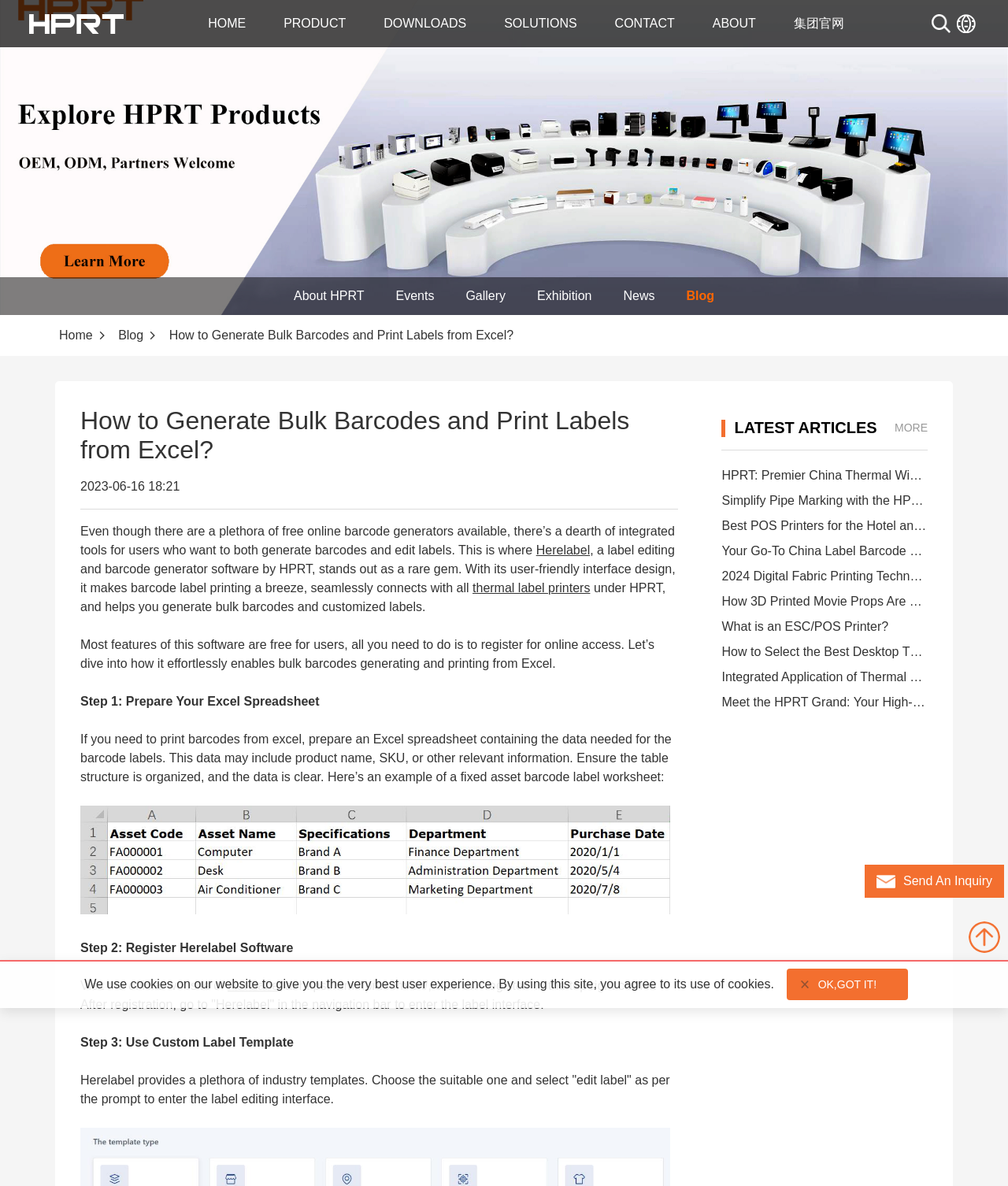Could you determine the bounding box coordinates of the clickable element to complete the instruction: "Click on the 'Herelabel' link to register"? Provide the coordinates as four float numbers between 0 and 1, i.e., [left, top, right, bottom].

[0.226, 0.825, 0.279, 0.837]